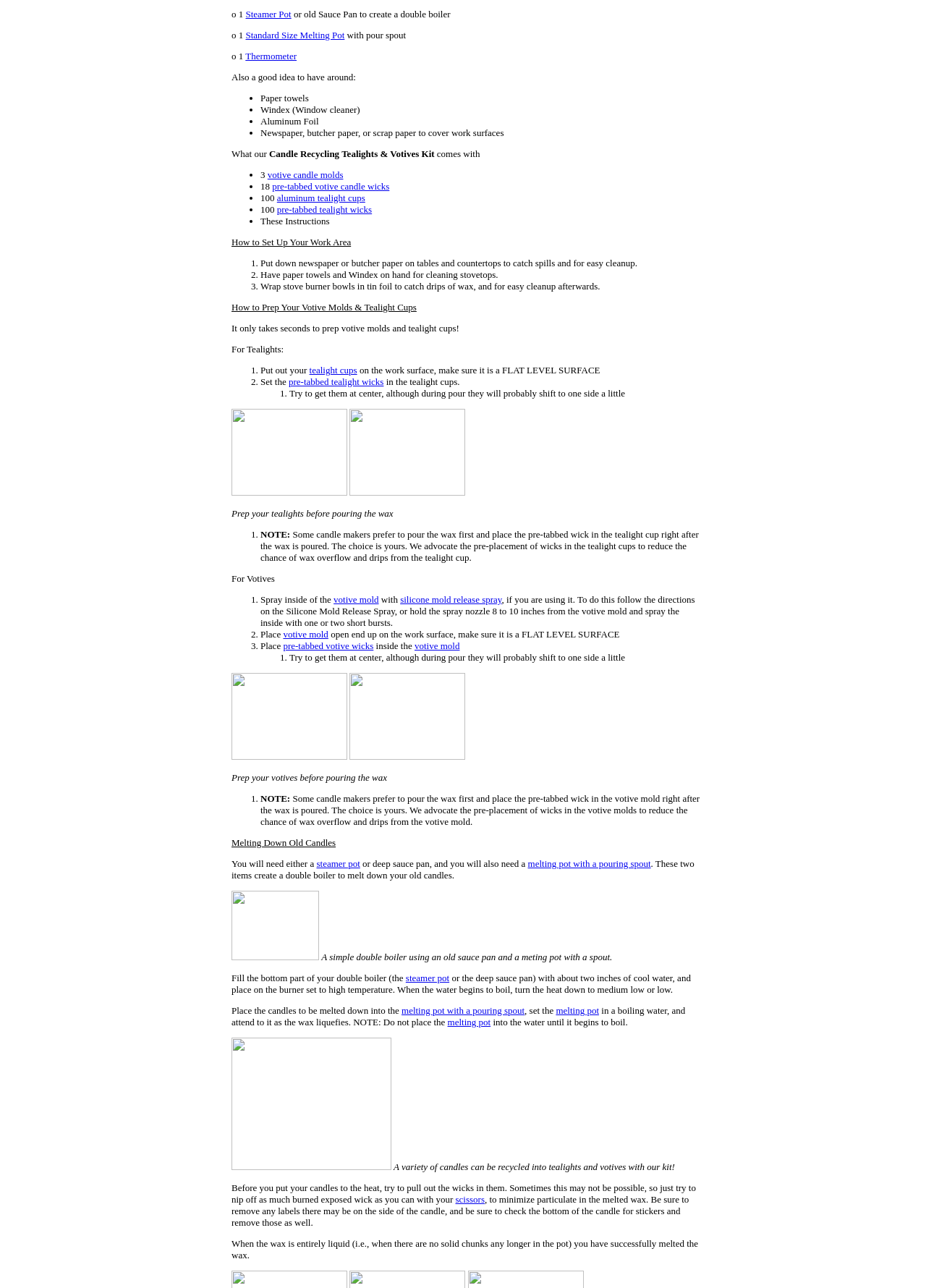Provide the bounding box coordinates of the HTML element this sentence describes: "Standard Size Melting Pot". The bounding box coordinates consist of four float numbers between 0 and 1, i.e., [left, top, right, bottom].

[0.265, 0.023, 0.372, 0.031]